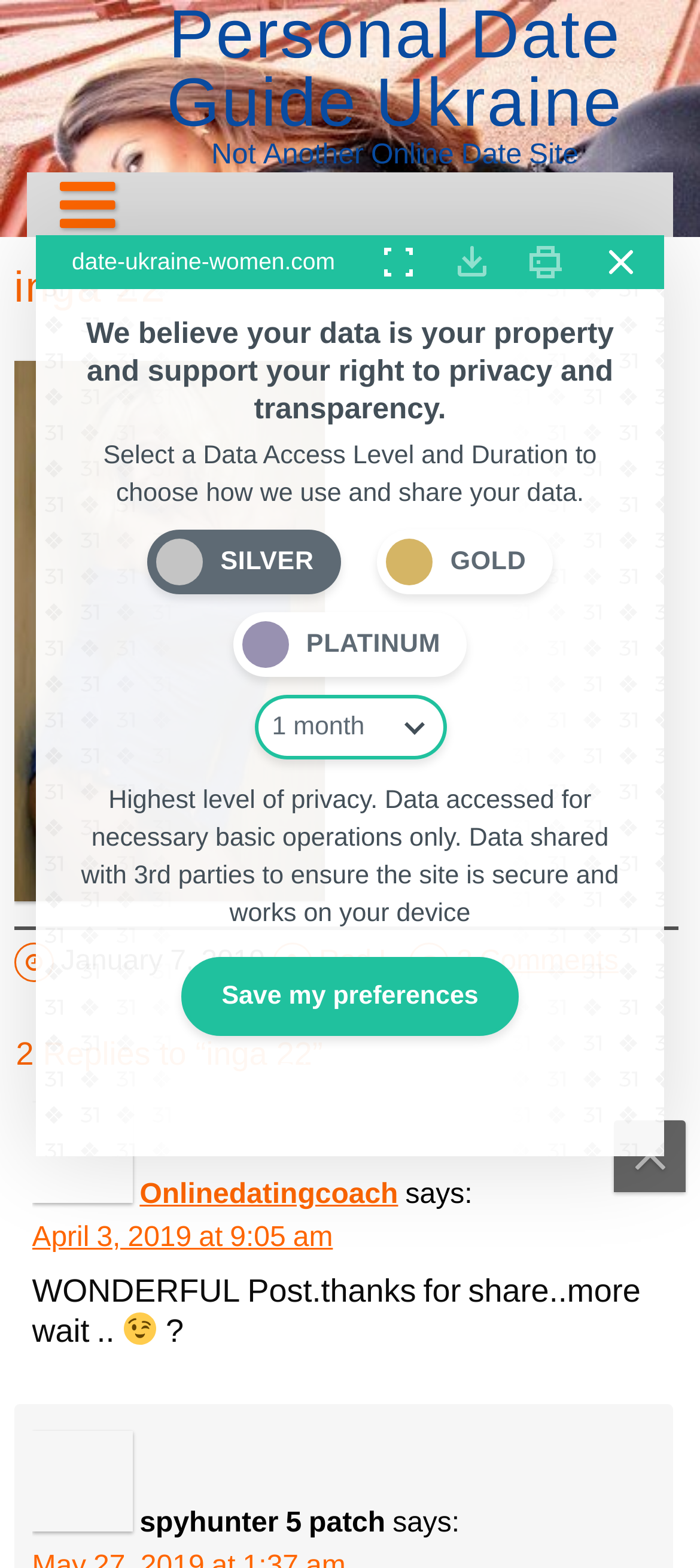Identify the bounding box coordinates of the region that should be clicked to execute the following instruction: "Visit the store".

[0.044, 0.289, 0.788, 0.334]